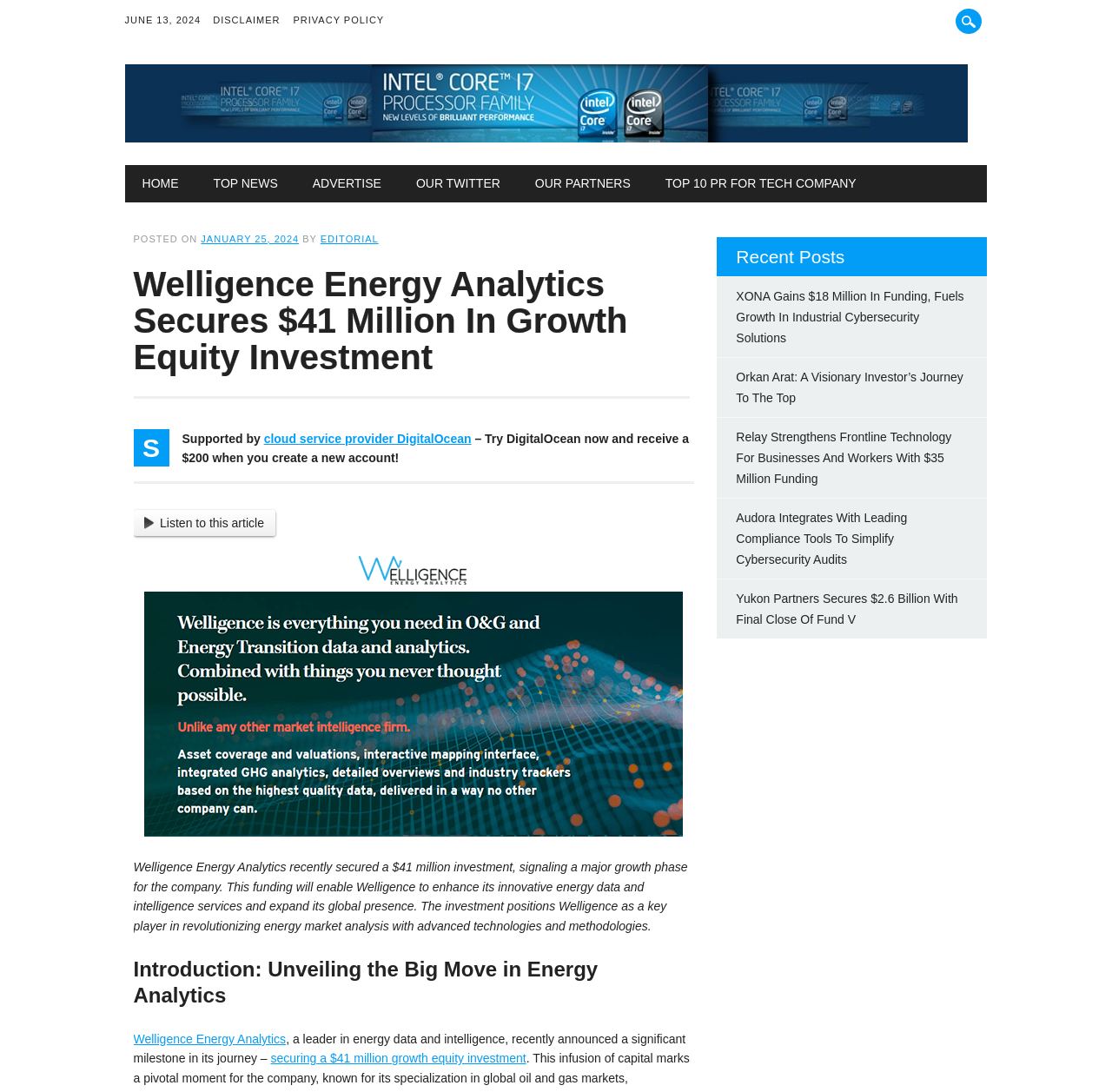What is the company that secured a $41 million investment?
Based on the image, answer the question with as much detail as possible.

I found the company name by reading the heading element with the text 'Welligence Energy Analytics Secures $41 Million In Growth Equity Investment' which is a main heading on the webpage.